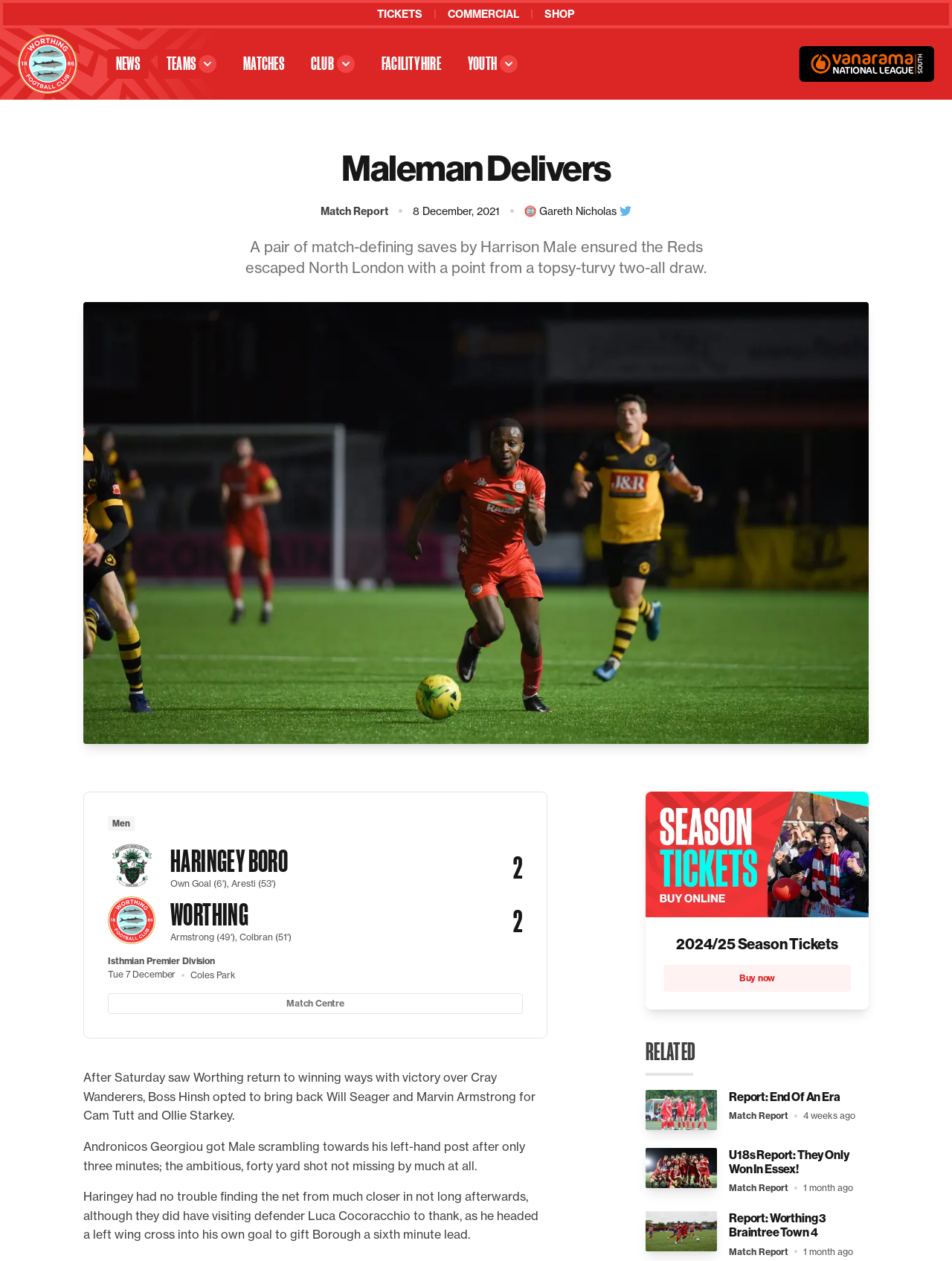How many links are there in the top navigation menu?
Using the image as a reference, answer the question with a short word or phrase.

6